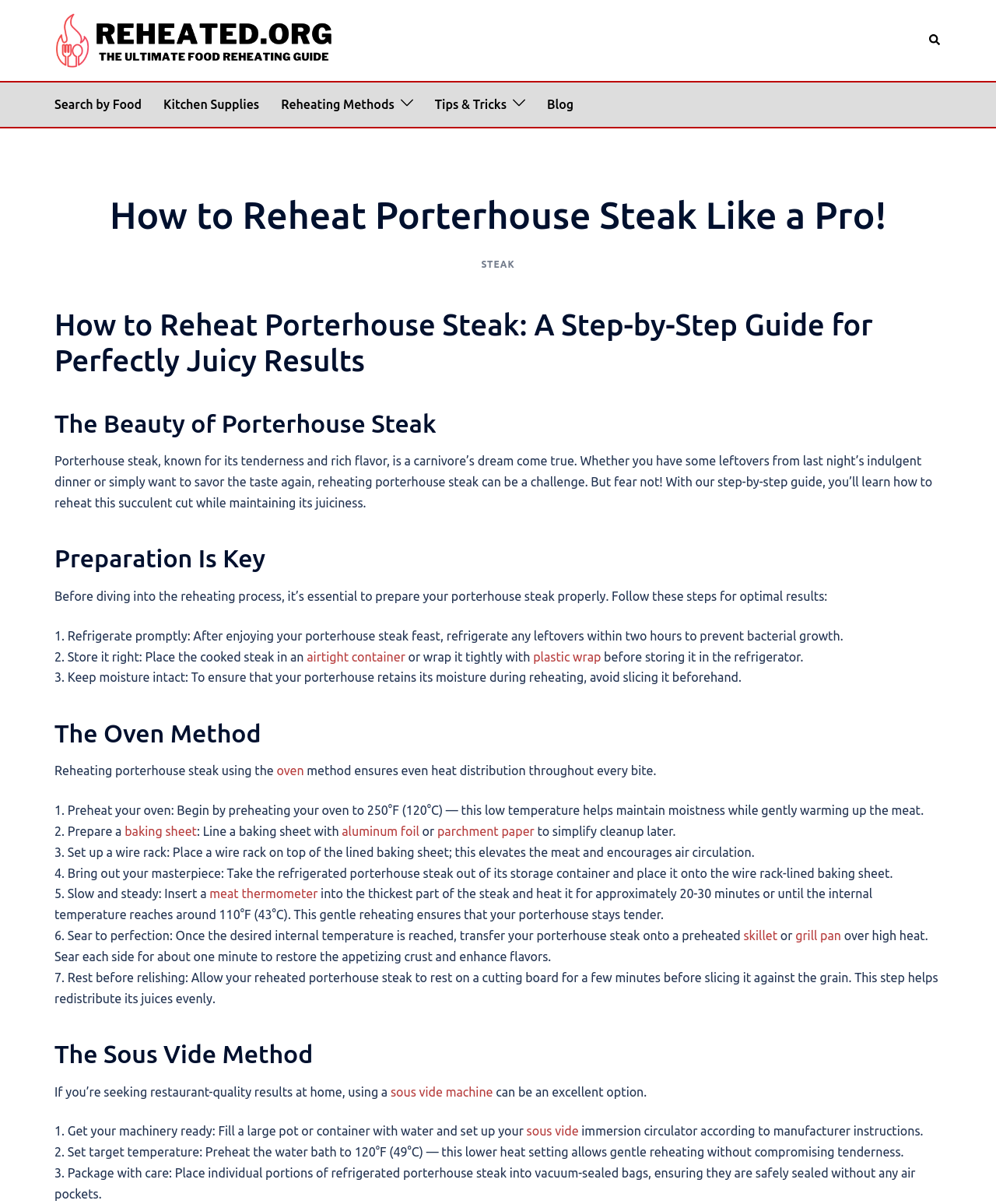Determine the bounding box coordinates of the element that should be clicked to execute the following command: "Click on the 'oven' link".

[0.278, 0.634, 0.305, 0.646]